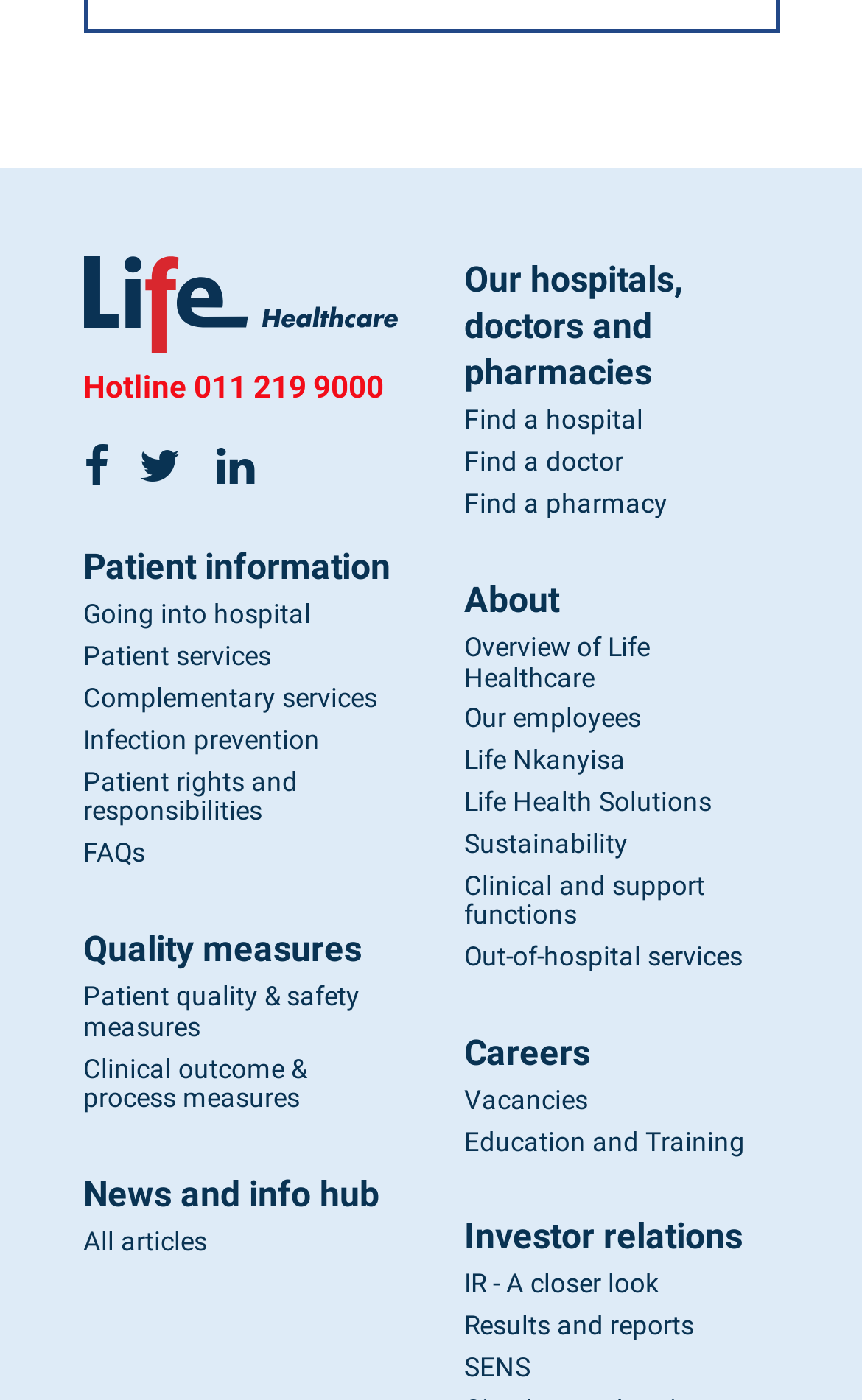Pinpoint the bounding box coordinates of the clickable area necessary to execute the following instruction: "Find a hospital". The coordinates should be given as four float numbers between 0 and 1, namely [left, top, right, bottom].

[0.538, 0.289, 0.746, 0.311]